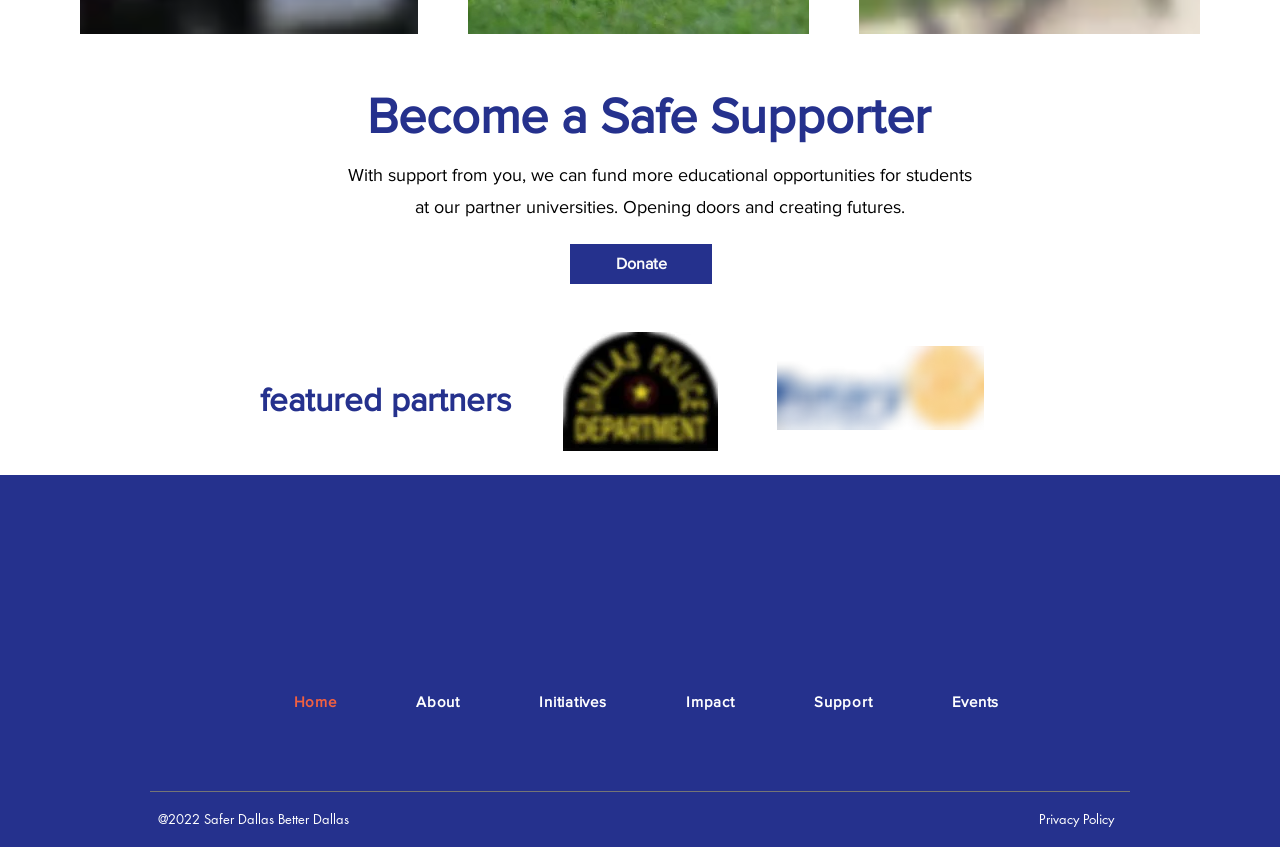How many partner universities are featured?
Please provide a comprehensive answer based on the details in the screenshot.

The two partner universities featured are DPD and RCD, which are represented by their logos located at the middle of the page, indicating that these universities are partners of the organization.